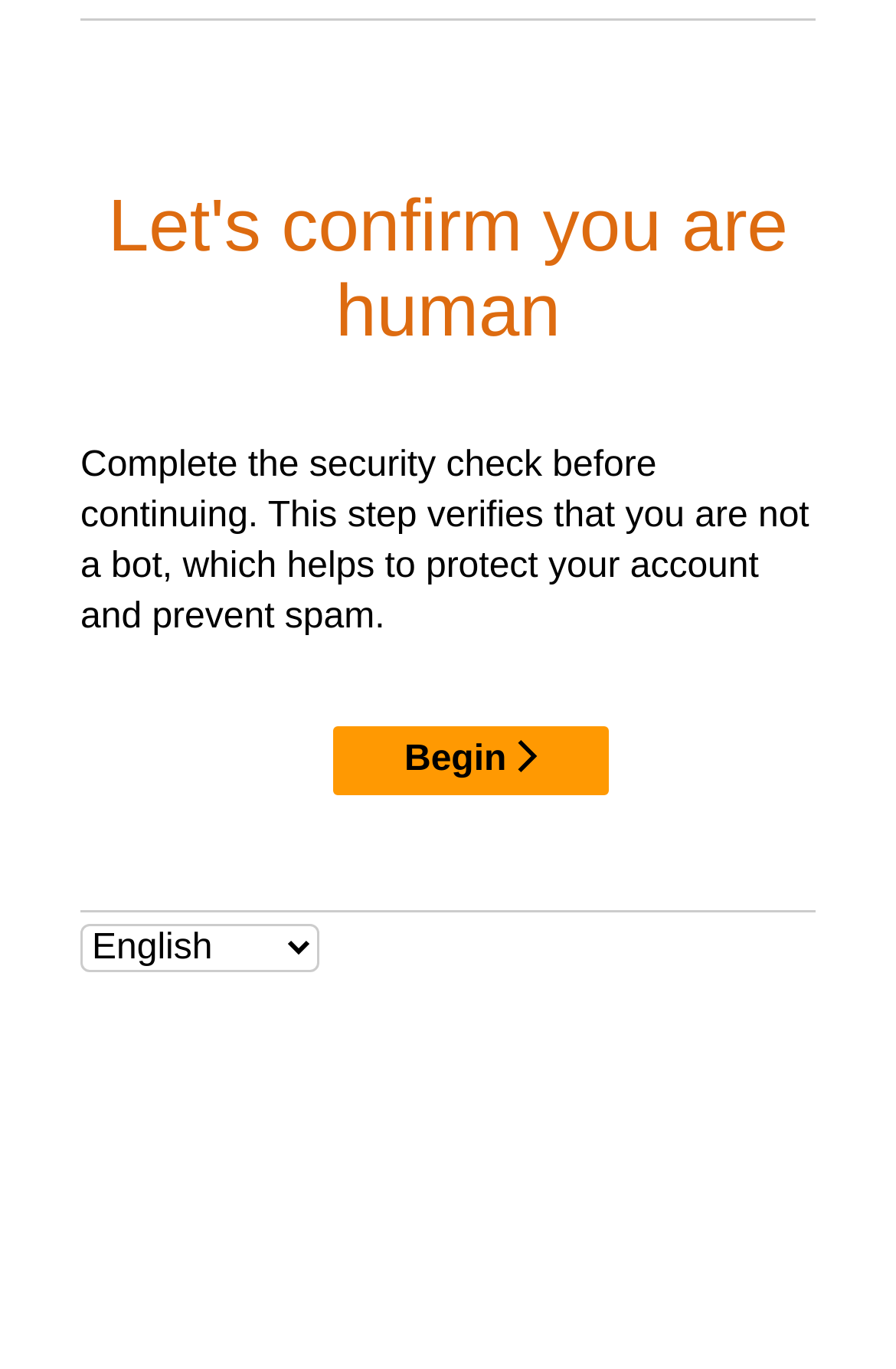Extract the primary header of the webpage and generate its text.

Let's confirm you are human